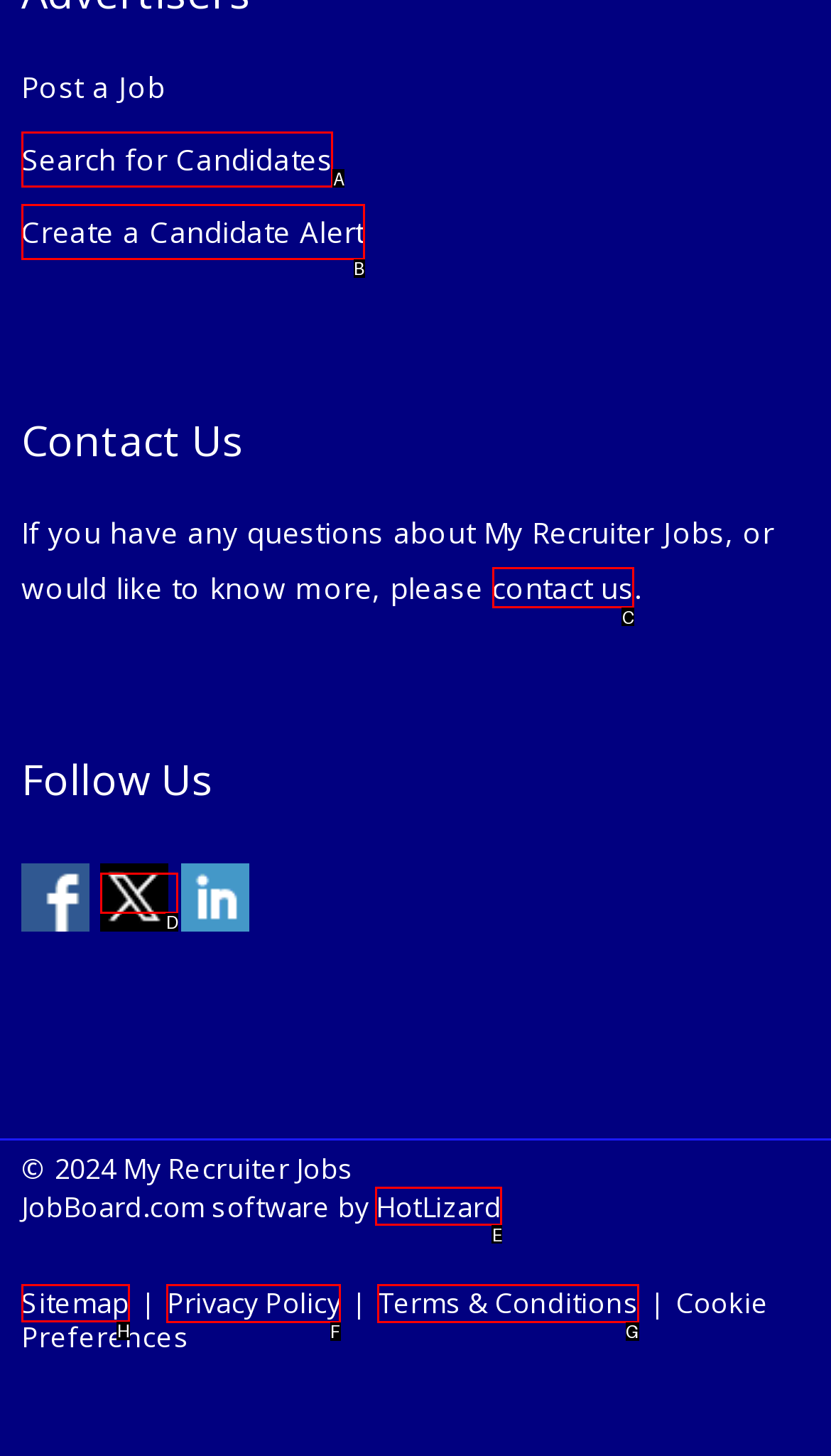Choose the letter of the element that should be clicked to complete the task: View Sitemap
Answer with the letter from the possible choices.

H